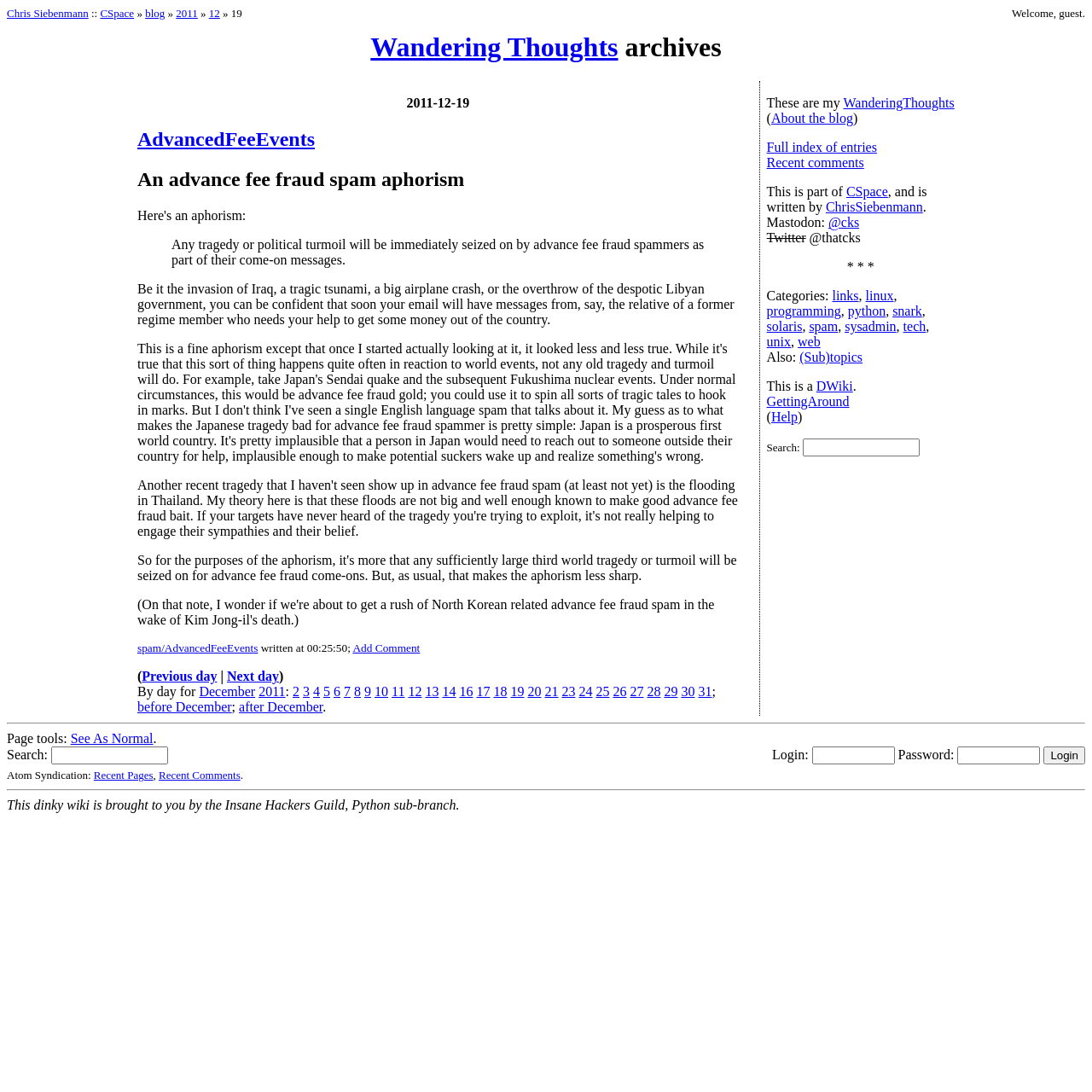Can you find the bounding box coordinates for the element that needs to be clicked to execute this instruction: "Click on the 'AdvancedFeeEvents' link"? The coordinates should be given as four float numbers between 0 and 1, i.e., [left, top, right, bottom].

[0.126, 0.117, 0.288, 0.138]